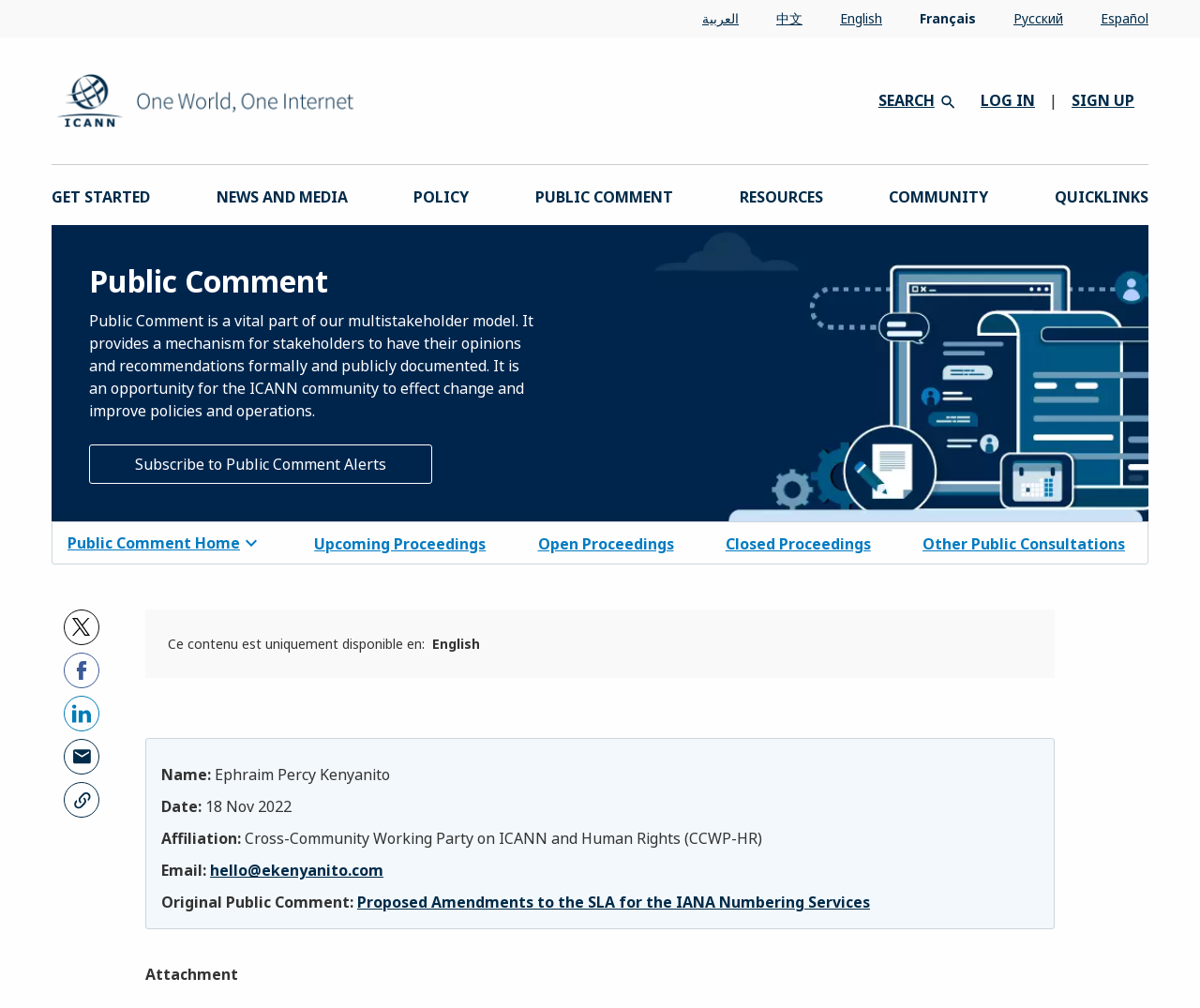Can you find the bounding box coordinates for the element to click on to achieve the instruction: "View the original public comment"?

[0.298, 0.281, 0.725, 0.301]